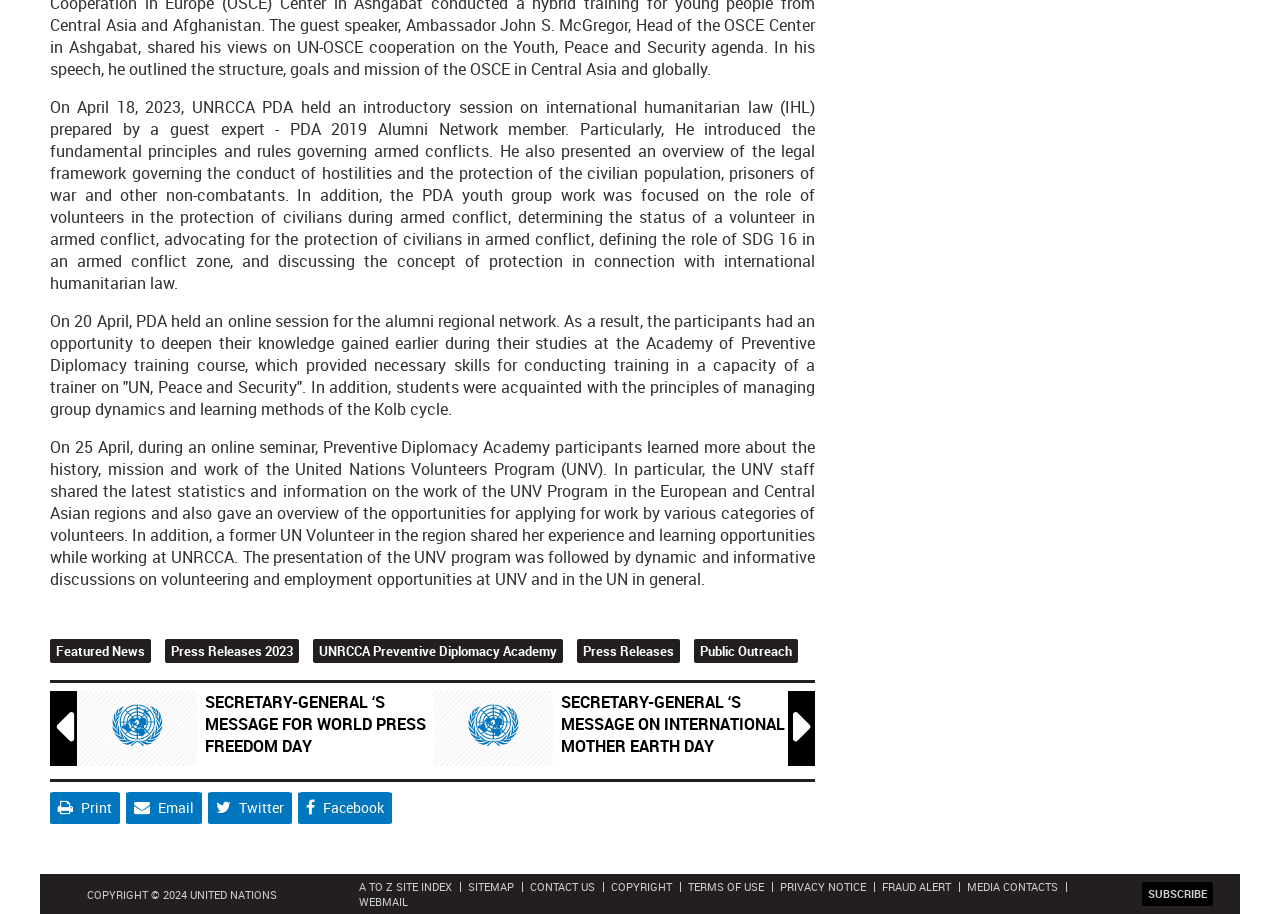Please provide a detailed answer to the question below by examining the image:
What is the purpose of the link 'Featured News'?

The link 'Featured News' is likely to direct users to a page featuring prominent or highlighted news articles, allowing them to access and read the latest news and updates.